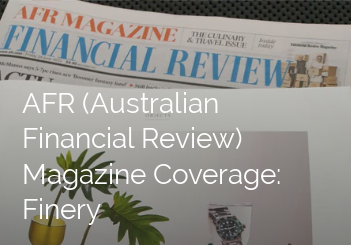Answer the question in a single word or phrase:
What is the focus of the magazine?

Culinary and travel updates